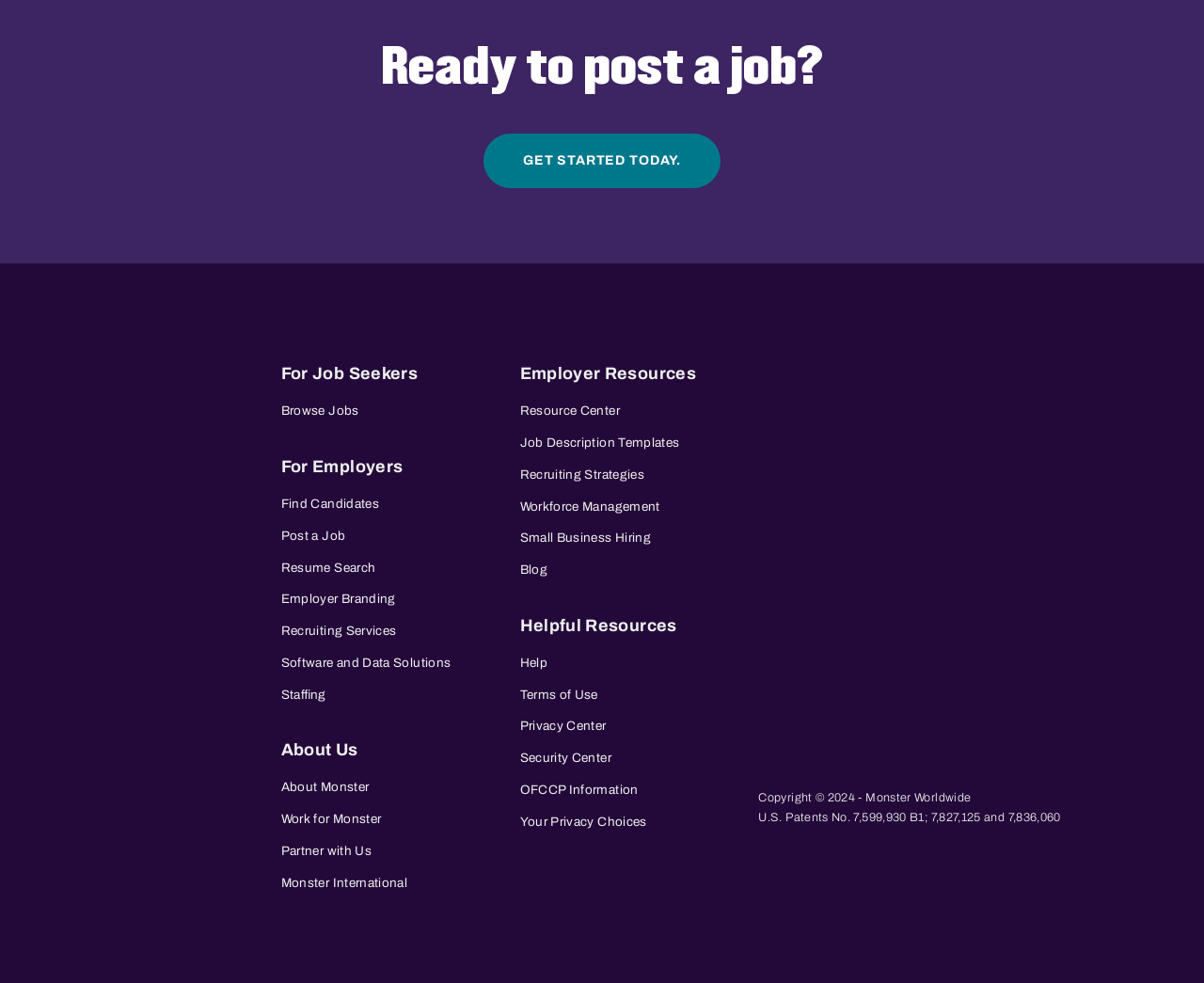Use a single word or phrase to answer the following:
What is the main purpose of this website?

Job posting and recruitment